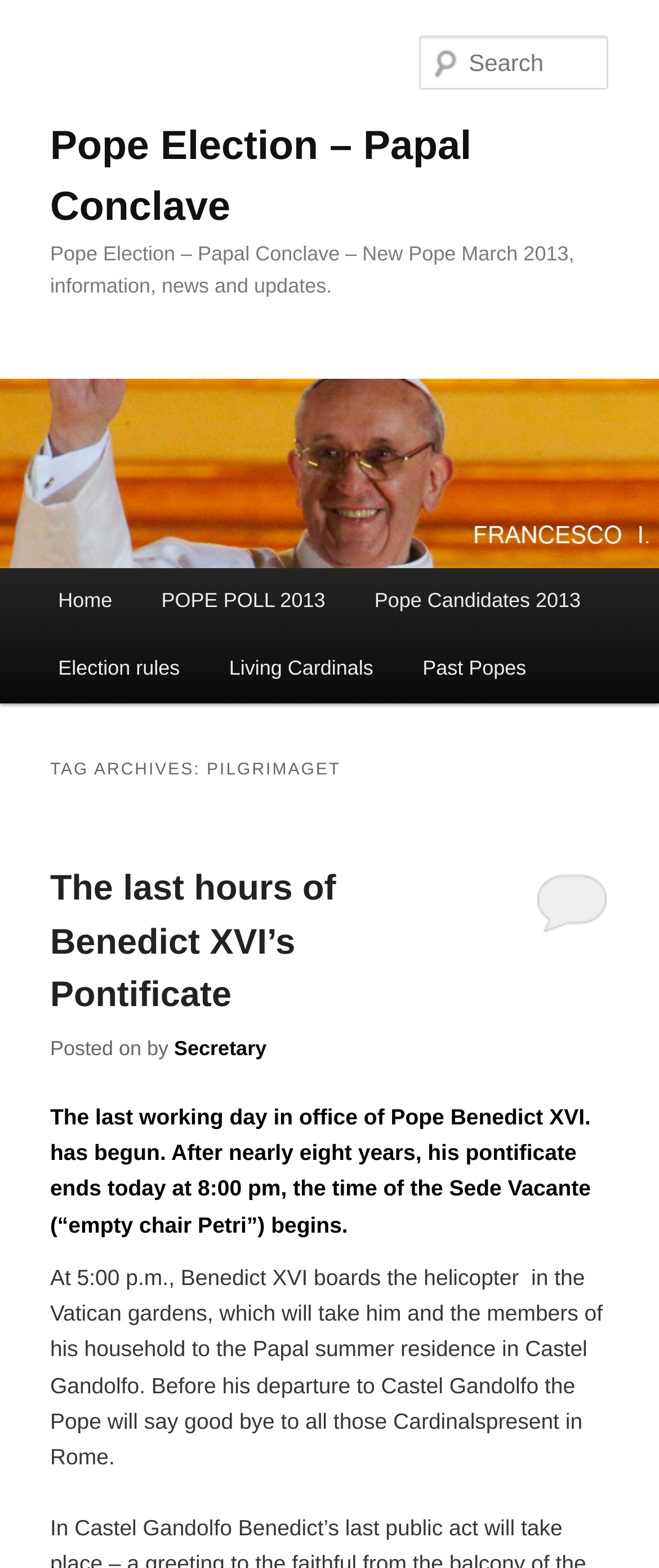Given the description Election rules, predict the bounding box coordinates of the UI element. Ensure the coordinates are in the format (top-left x, top-left y, bottom-right x, bottom-right y) and all values are between 0 and 1.

[0.051, 0.406, 0.31, 0.449]